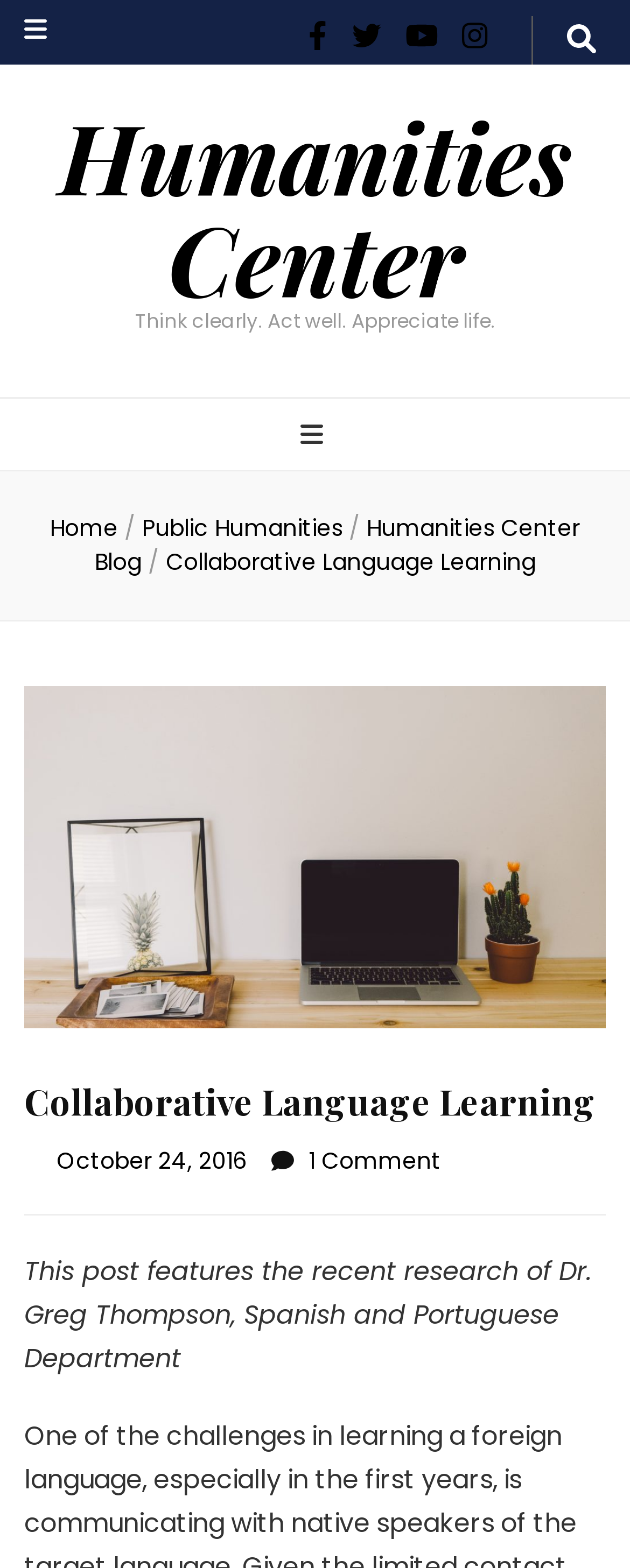Based on the element description October 24, 2016October 24, 2016, identify the bounding box coordinates for the UI element. The coordinates should be in the format (top-left x, top-left y, bottom-right x, bottom-right y) and within the 0 to 1 range.

[0.09, 0.73, 0.392, 0.751]